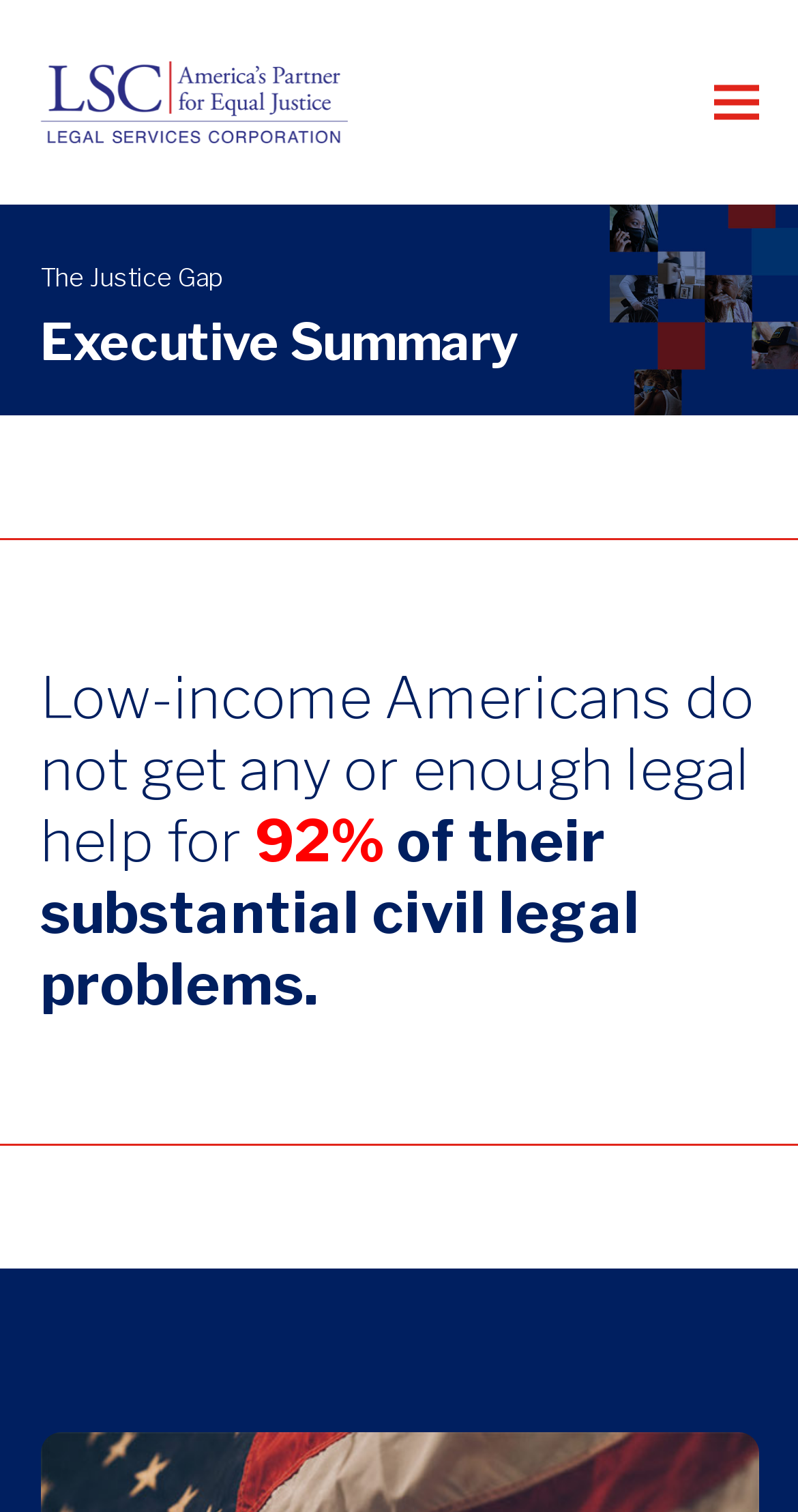What type of element is located at the top-right corner of the page? Using the information from the screenshot, answer with a single word or phrase.

Button